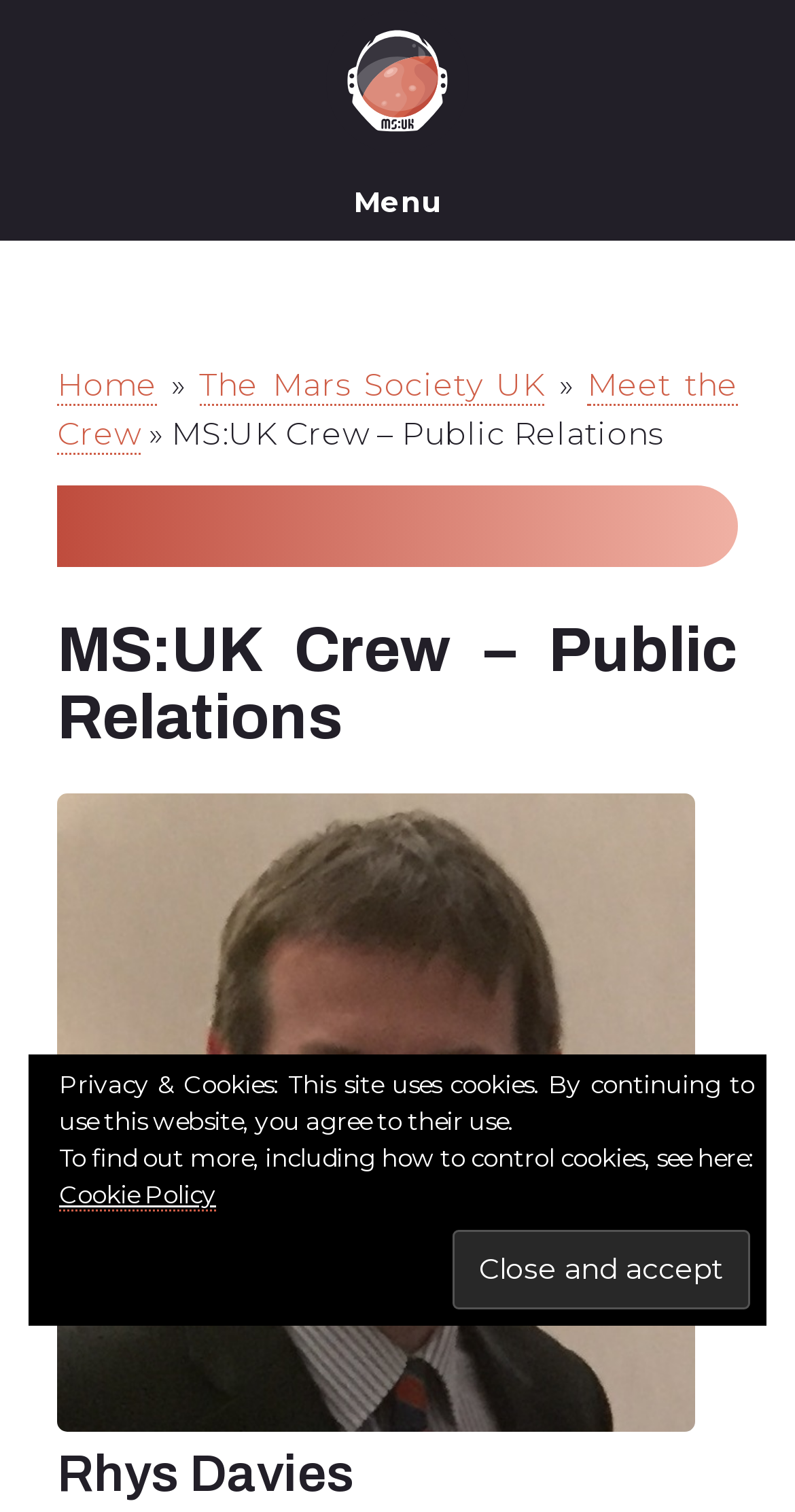Analyze the image and answer the question with as much detail as possible: 
Where can I find more information about cookies?

I found the link 'Cookie Policy' under the privacy and cookies notice, which suggests that it provides more information about cookies and how to control them.